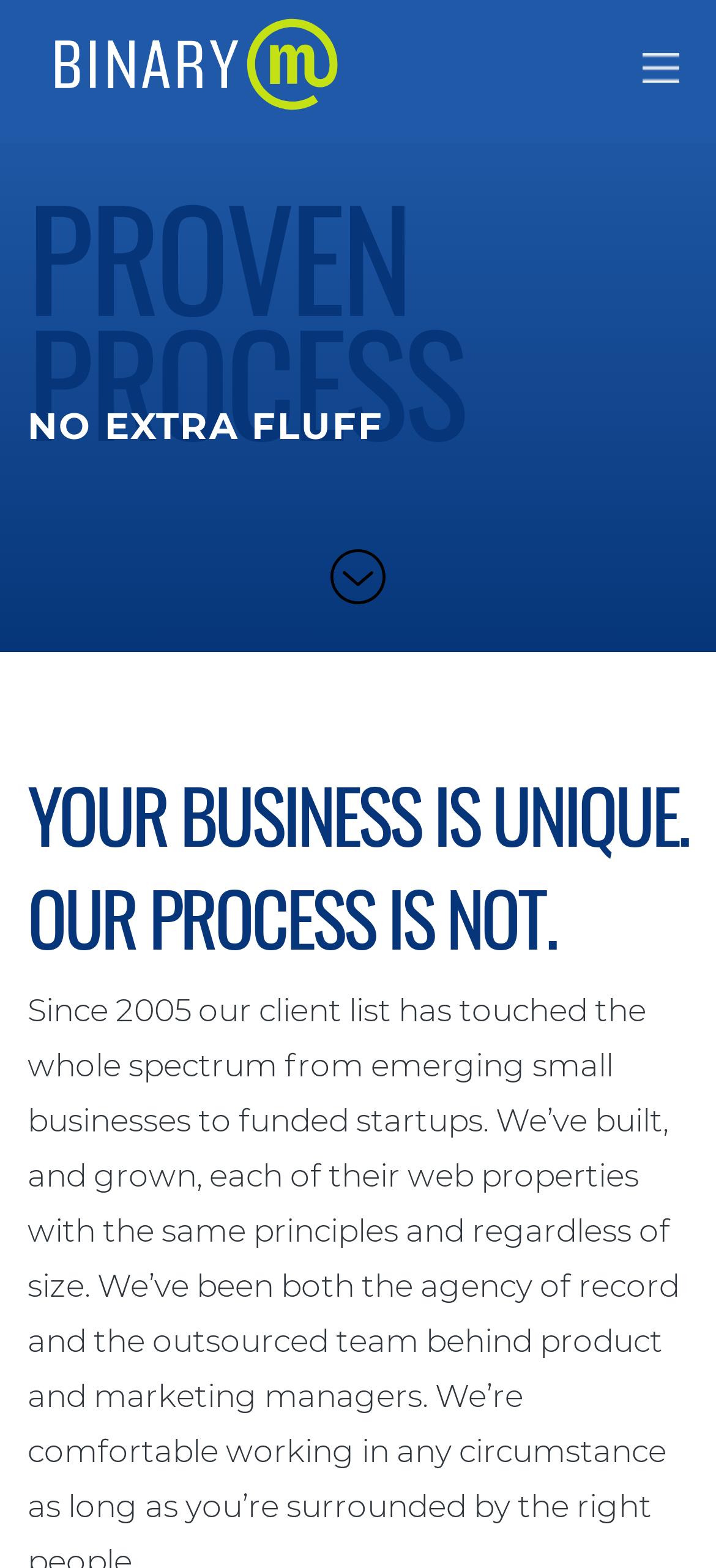What is the position of the link with no text?
Look at the screenshot and provide an in-depth answer.

I analyzed the bounding box coordinates of the link element with no text and found that its y1 and y2 values are relatively small, indicating that it is located at the top of the webpage. Its x1 and x2 values are also relatively large, indicating that it is located on the right side of the webpage.